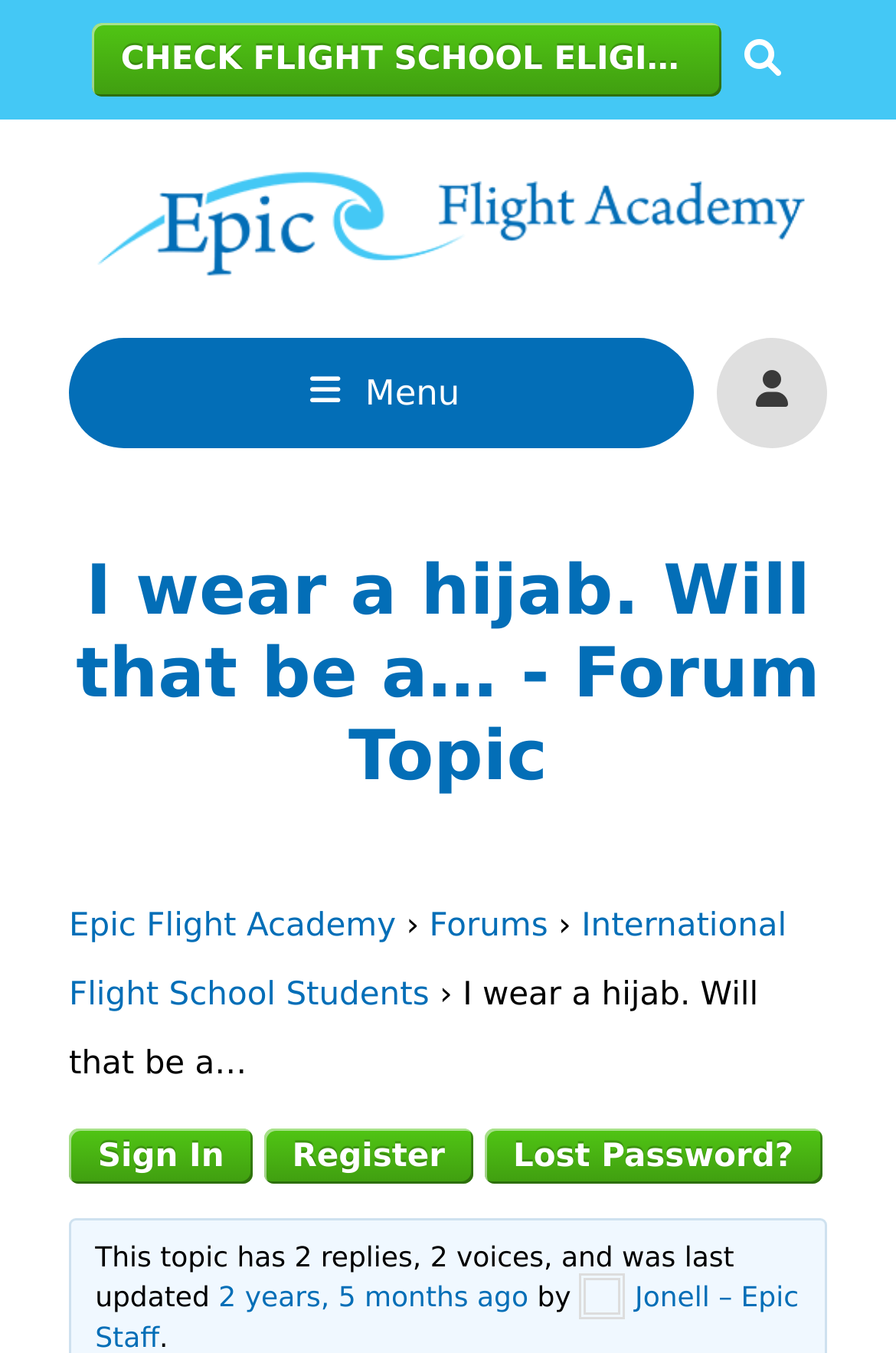Summarize the contents and layout of the webpage in detail.

This webpage appears to be a forum topic discussion page from Epic Flight Academy. At the top, there is a banner with the site's name, accompanied by an image of the academy's logo. Below the banner, there is a search bar with a magnifying glass icon and a link to check flight school eligibility.

The main content of the page is a forum topic titled "I wear a hijab. Will that be a problem?" with a description that is not provided. The topic has 2 replies and was last updated 2 years and 5 months ago. The topic starter's name is not provided.

On the top right, there is a menu button with a hamburger icon, which expands to reveal a menu with links to the site's main pages, including the forums and international flight school students. There are also links to sign in, register, and recover a lost password.

At the bottom of the page, there is a text box where users can type and hit enter to submit their responses. There is also a search icon and a link to the forum topic.